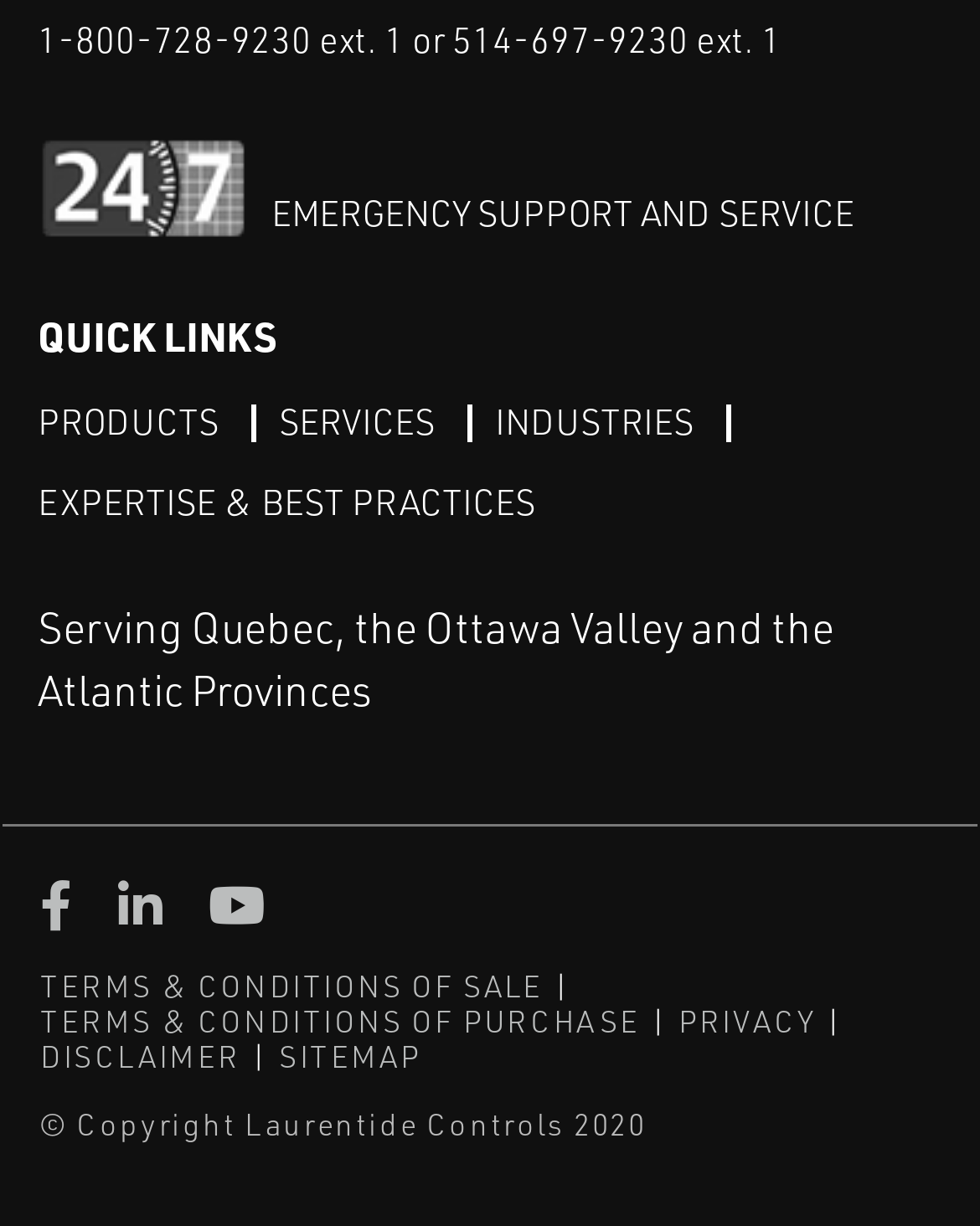Identify the bounding box coordinates for the region to click in order to carry out this instruction: "Call the emergency support number". Provide the coordinates using four float numbers between 0 and 1, formatted as [left, top, right, bottom].

[0.038, 0.012, 0.797, 0.053]